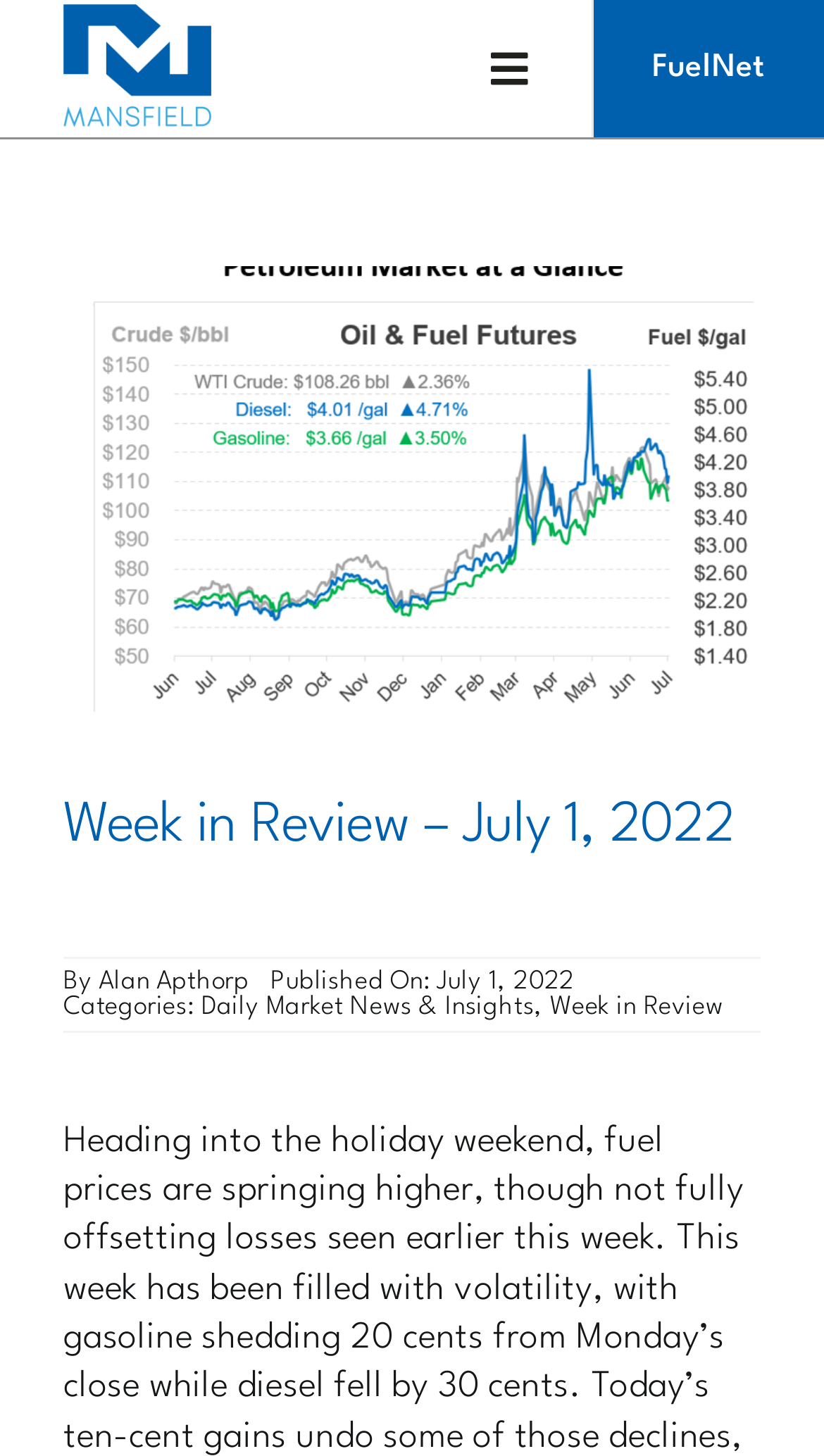What is the name of the author of this article?
Based on the screenshot, provide your answer in one word or phrase.

Alan Apthorp